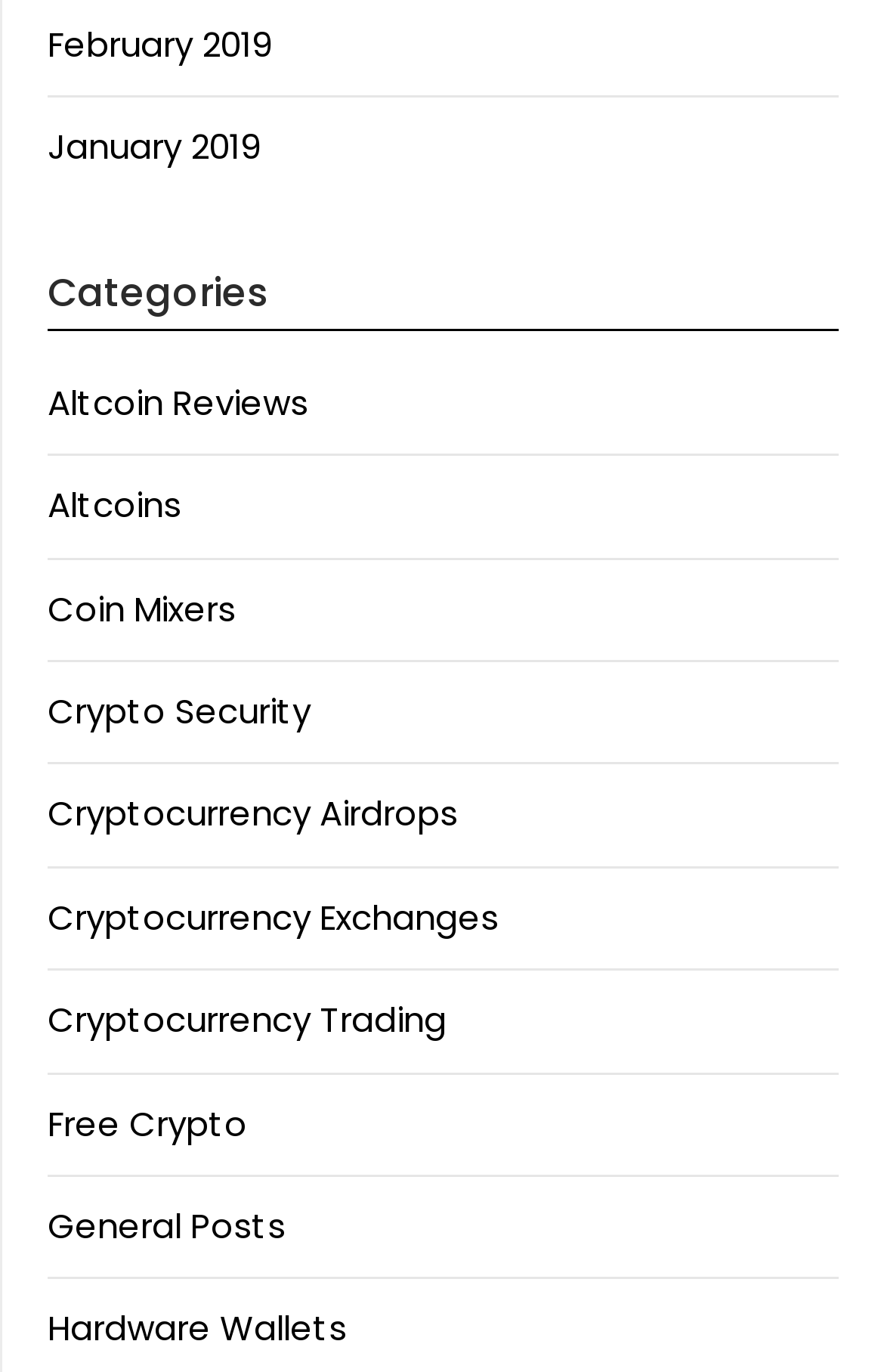Locate the bounding box coordinates of the clickable area needed to fulfill the instruction: "browse Altcoin Reviews".

[0.054, 0.276, 0.349, 0.311]